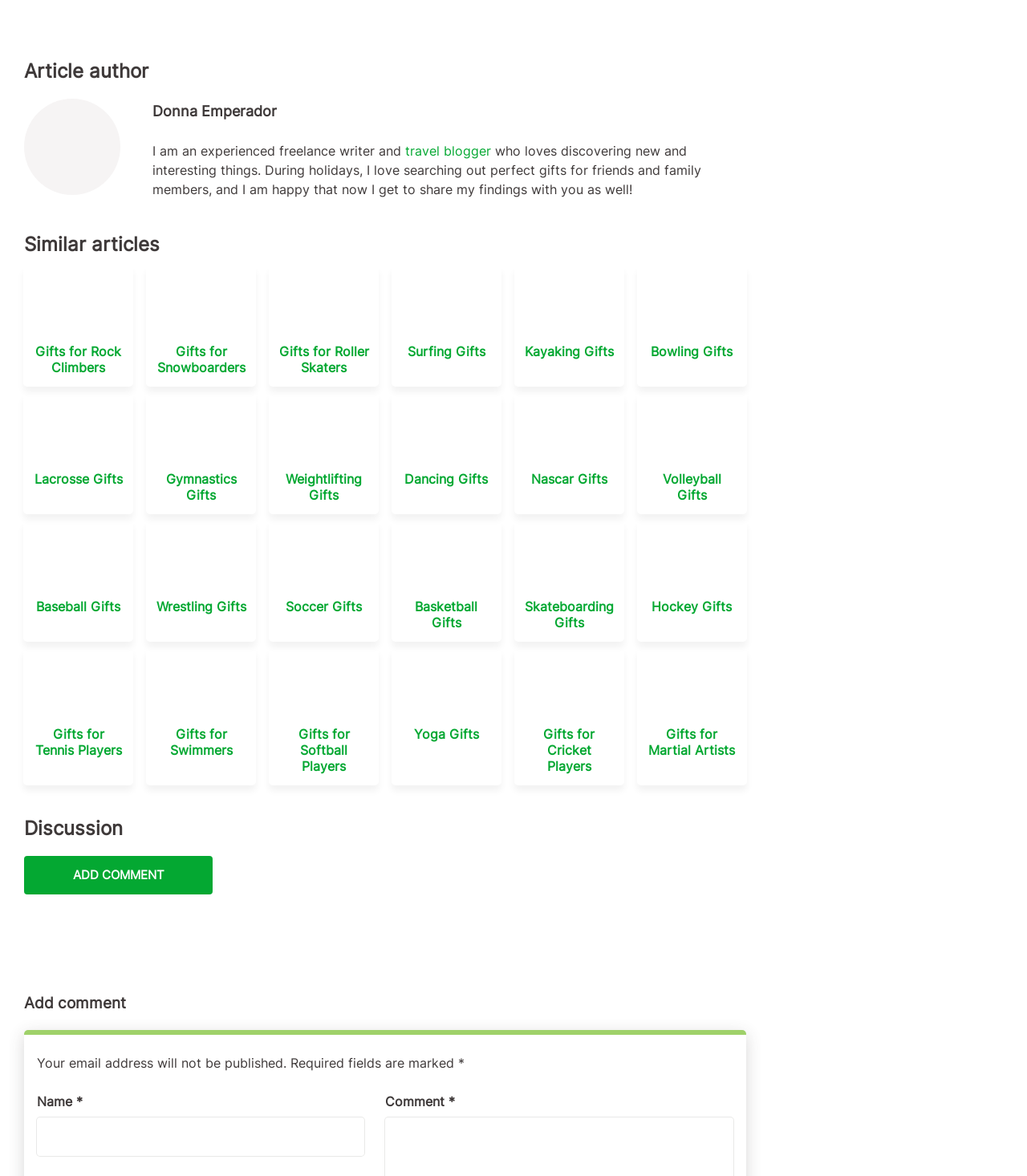Find the bounding box coordinates of the clickable area required to complete the following action: "Explore similar articles".

[0.023, 0.2, 0.727, 0.216]